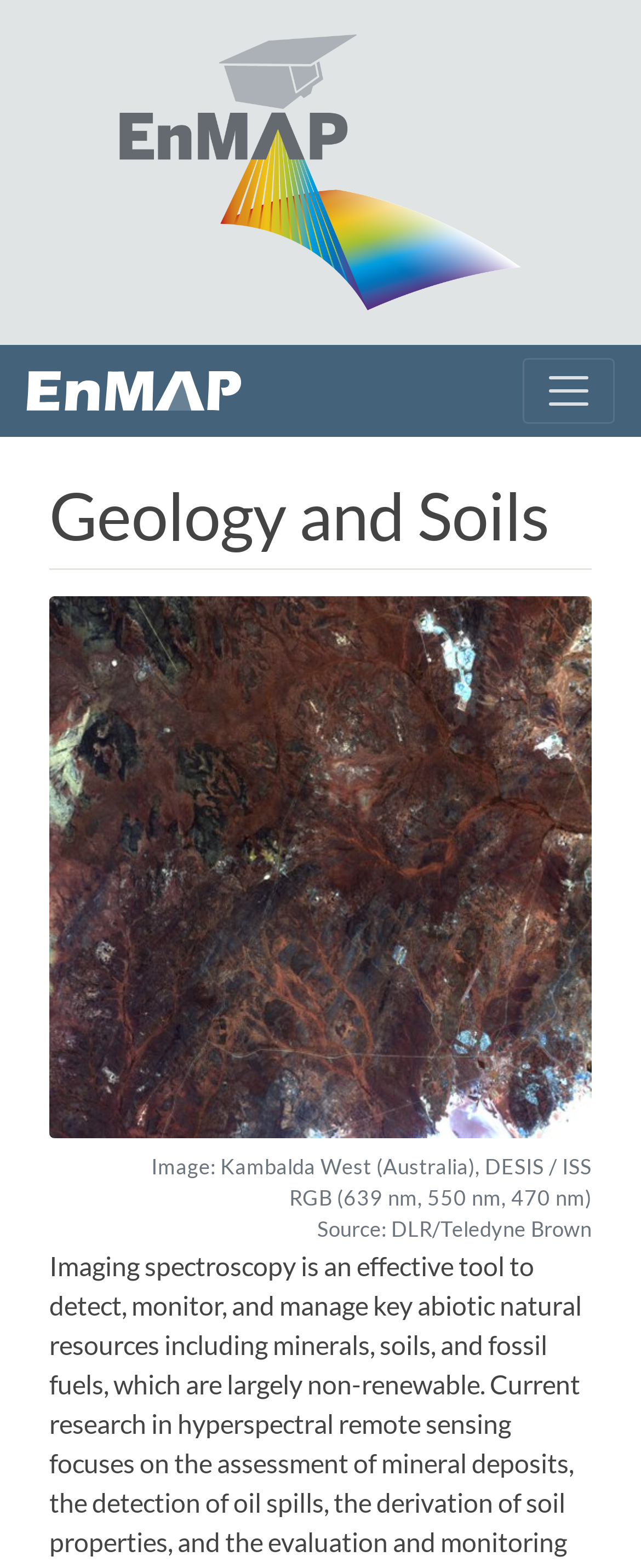Find the bounding box coordinates for the HTML element specified by: "parent_node: EnMAP aria-label="Toggle navigation"".

[0.815, 0.228, 0.959, 0.27]